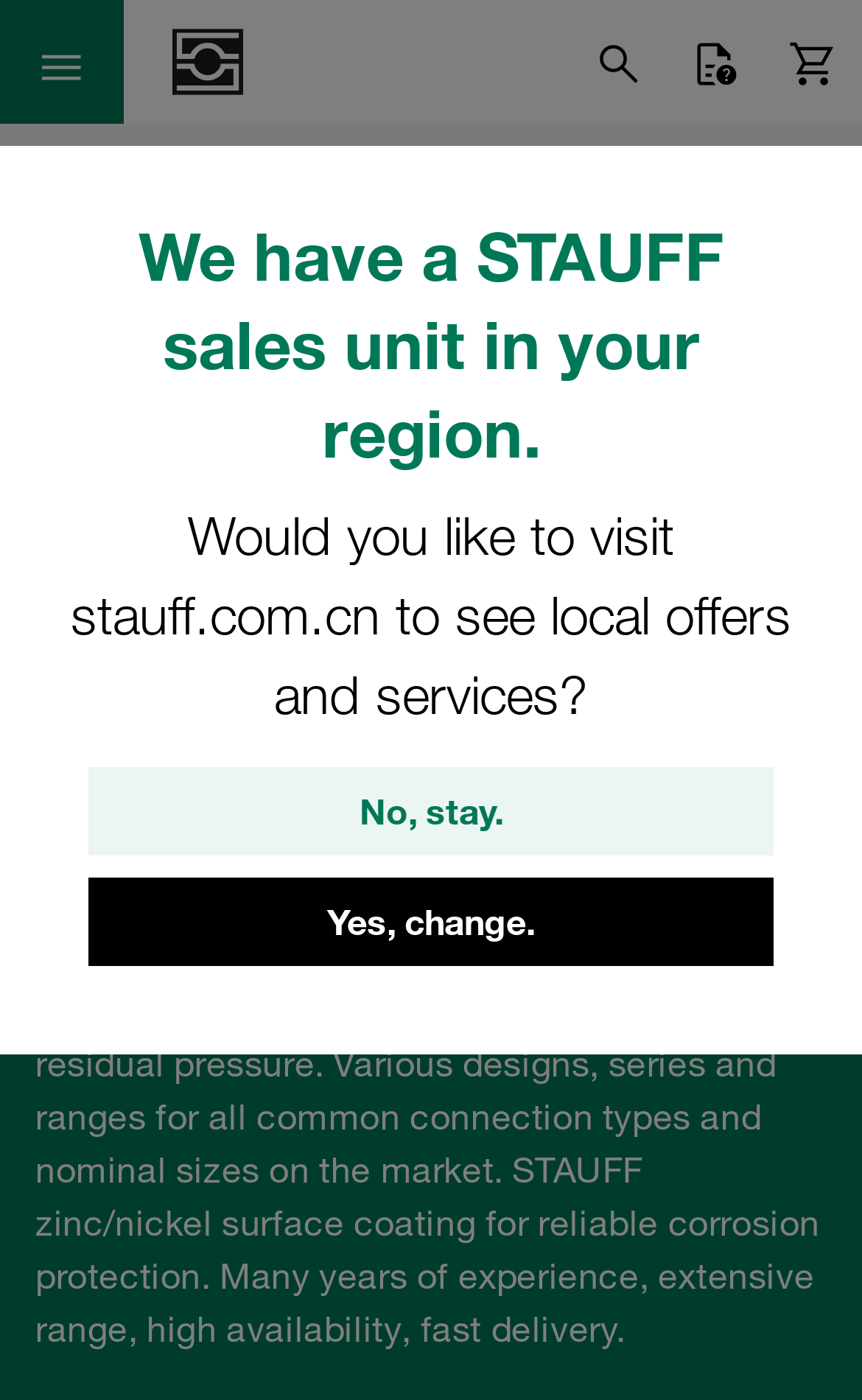What can be connected and disconnected under trapped and residual pressure?
Please provide a detailed and comprehensive answer to the question.

I found the answer by looking at the static text element with the description of the Series FG products. It mentions that the male tip and female body of the couplings can be connected and disconnected under trapped and residual pressure.